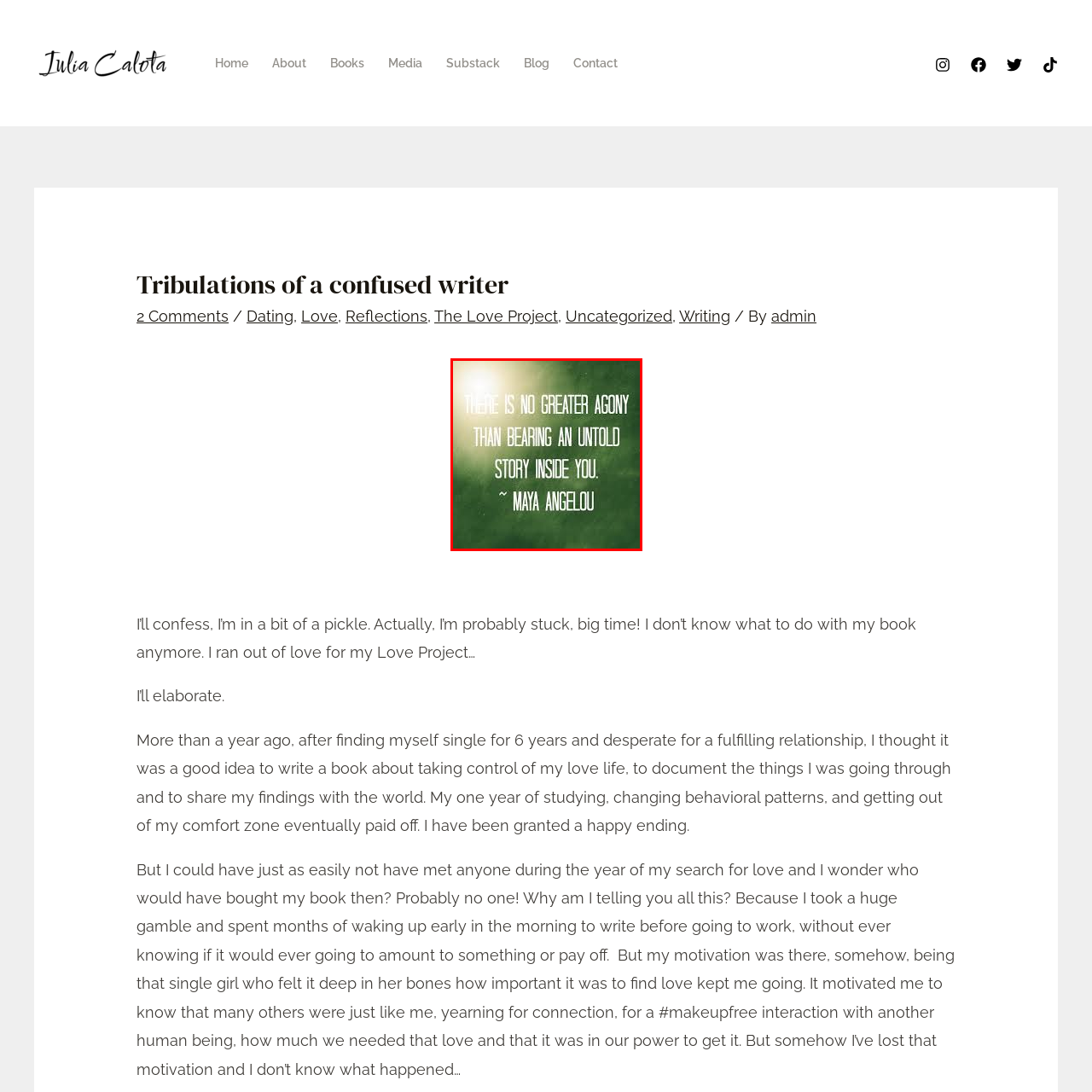Direct your attention to the segment of the image enclosed by the red boundary and answer the ensuing question in detail: What is the effect of the bright light in the image?

According to the caption, the bright light emanating from the top left corner adds a warm and hopeful atmosphere, symbolizing the illumination that storytelling can bring to one's inner turmoil.